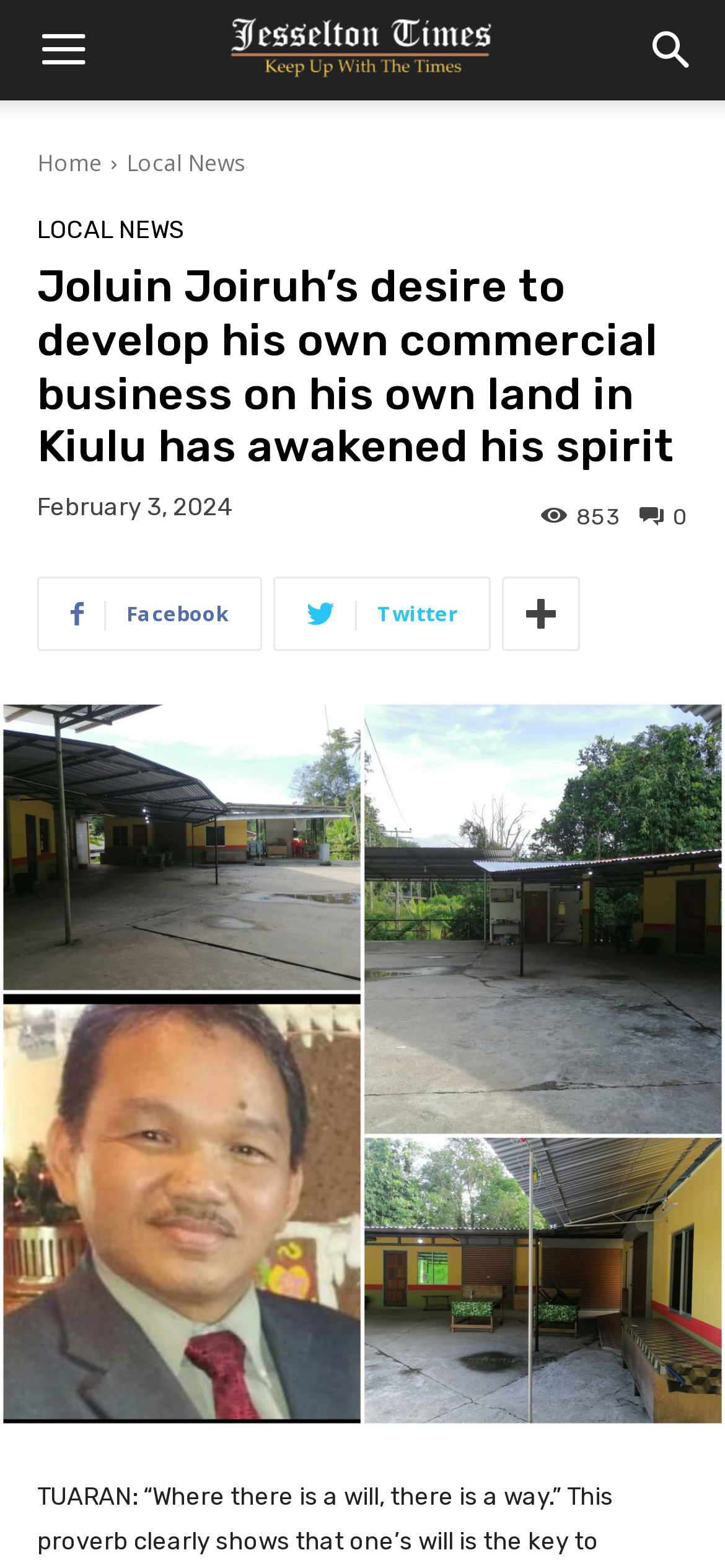Use one word or a short phrase to answer the question provided: 
What social media platform is represented by the icon ?

Facebook